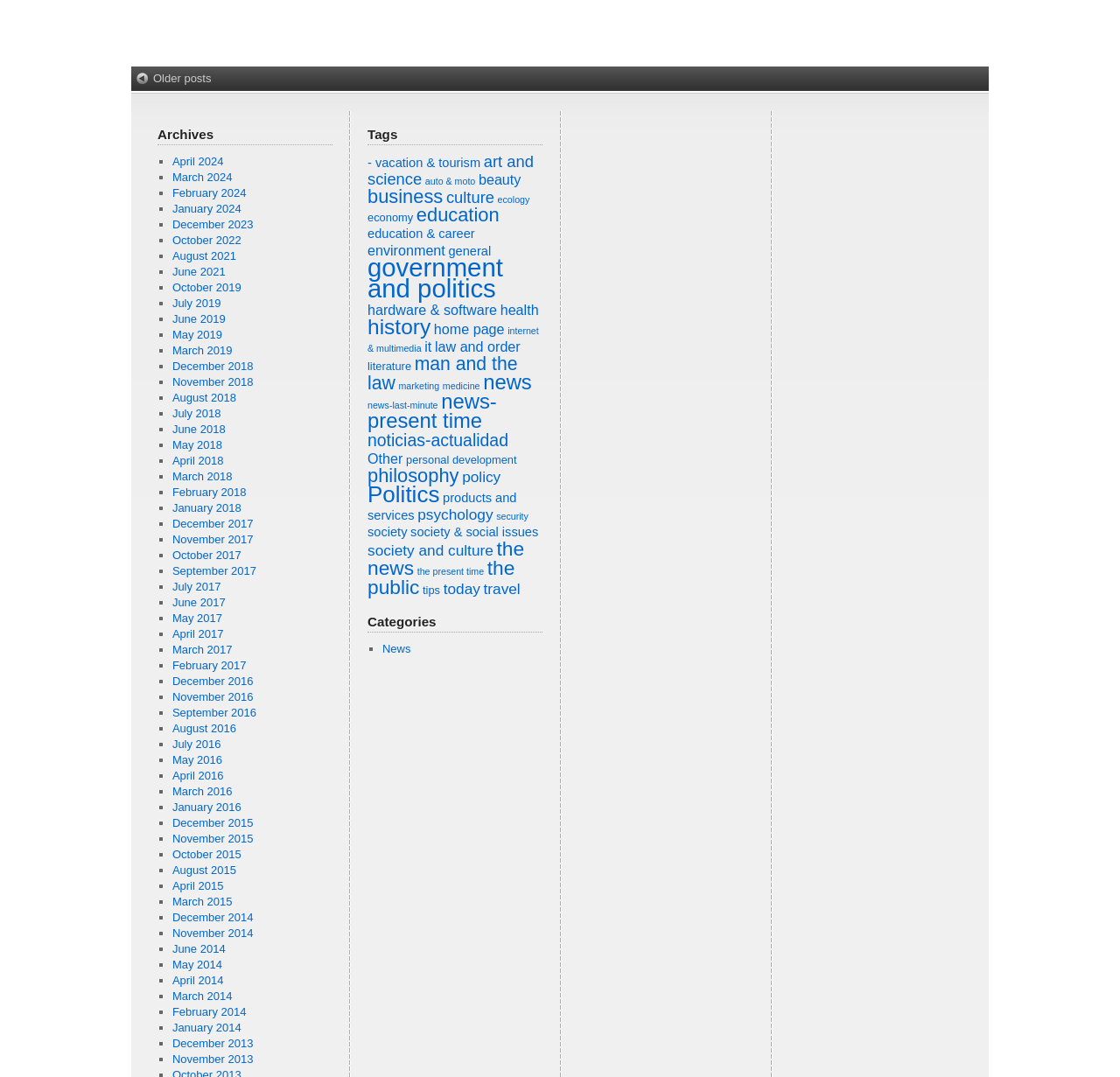Can you show the bounding box coordinates of the region to click on to complete the task described in the instruction: "Explore posts from 'December 2018'"?

[0.154, 0.333, 0.226, 0.346]